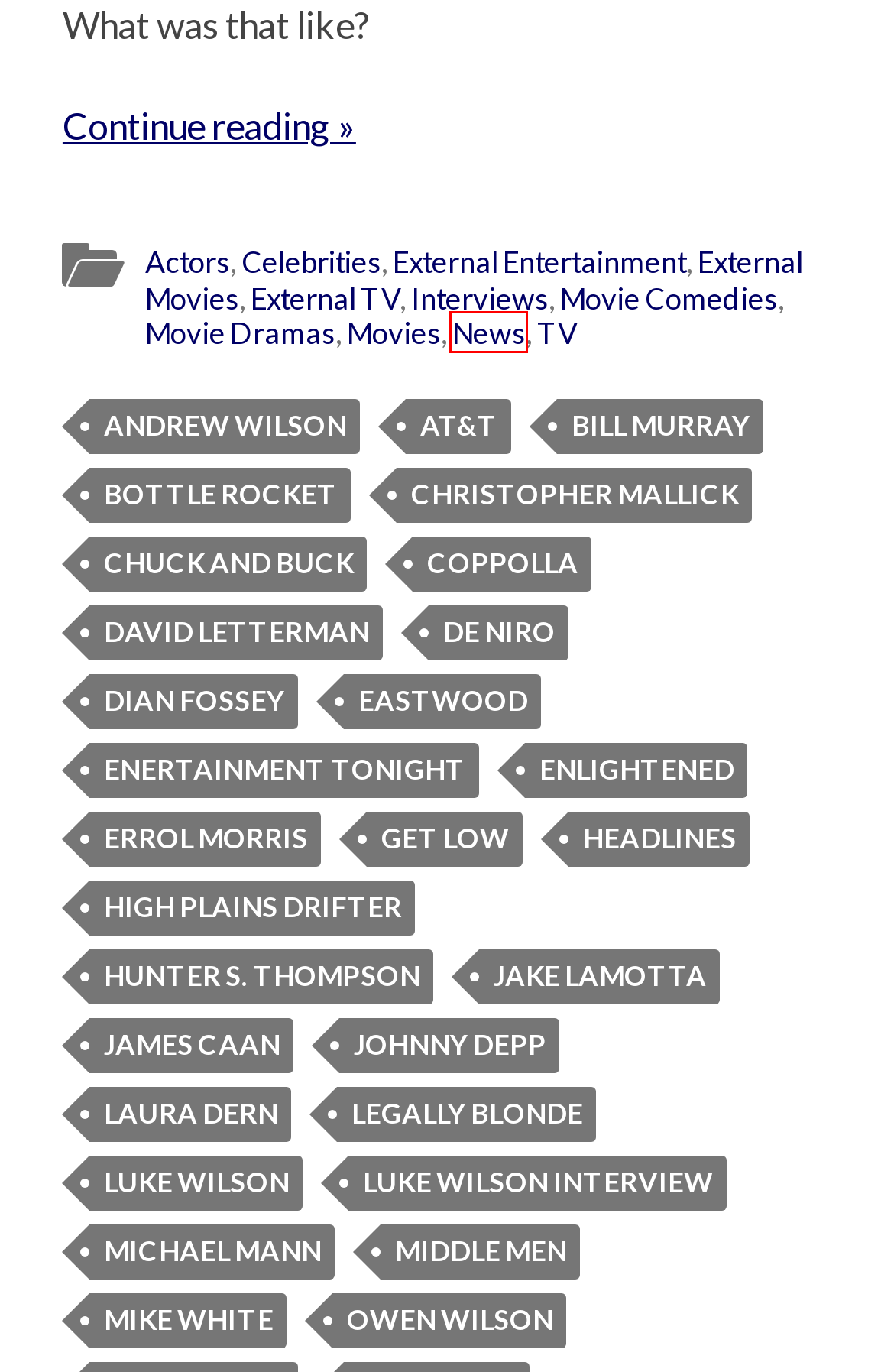Examine the screenshot of a webpage with a red bounding box around an element. Then, select the webpage description that best represents the new page after clicking the highlighted element. Here are the descriptions:
A. Bottle Rocket – Premium Hollywood
B. Luke Wilson interview – Premium Hollywood
C. James Caan – Premium Hollywood
D. Coppolla – Premium Hollywood
E. Dian Fossey – Premium Hollywood
F. David Letterman – Premium Hollywood
G. Andrew Wilson – Premium Hollywood
H. News – Premium Hollywood

H